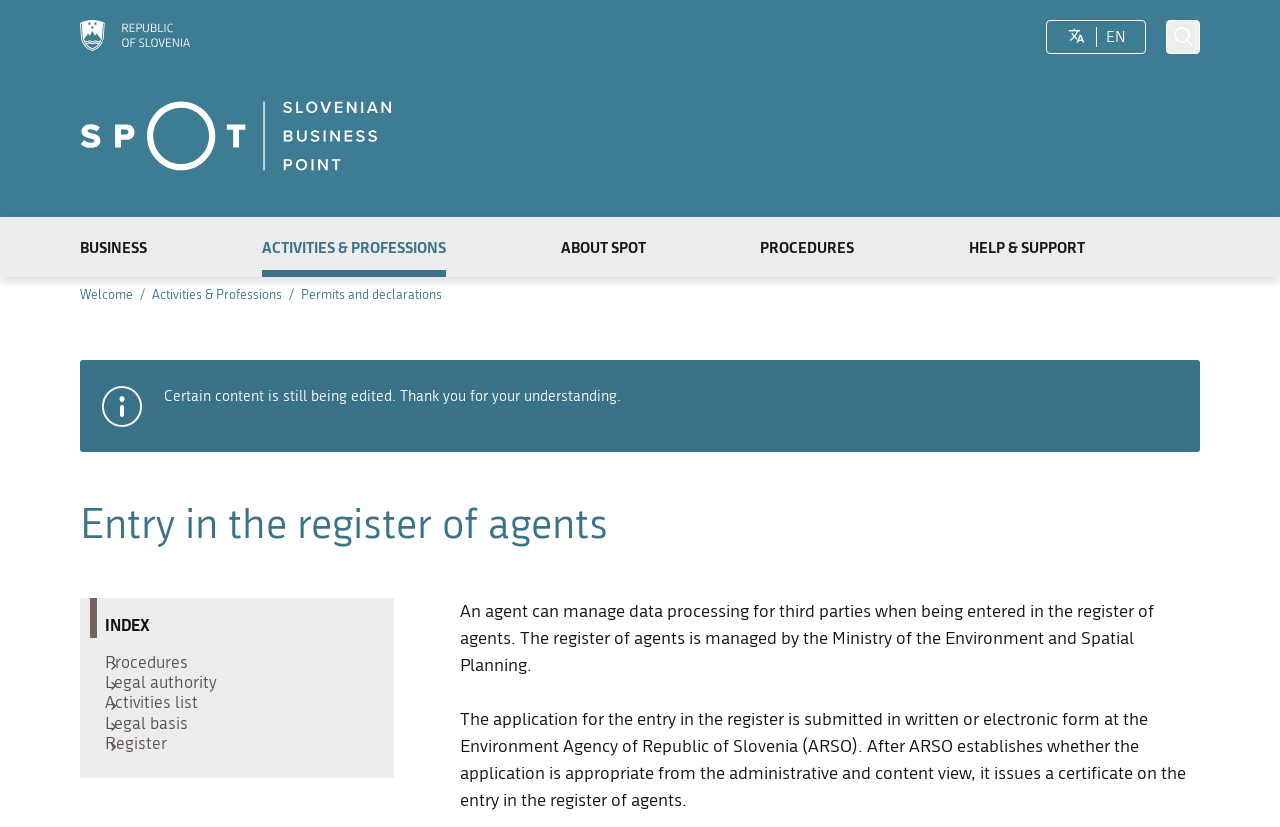Find the bounding box coordinates of the clickable area that will achieve the following instruction: "Call us".

None